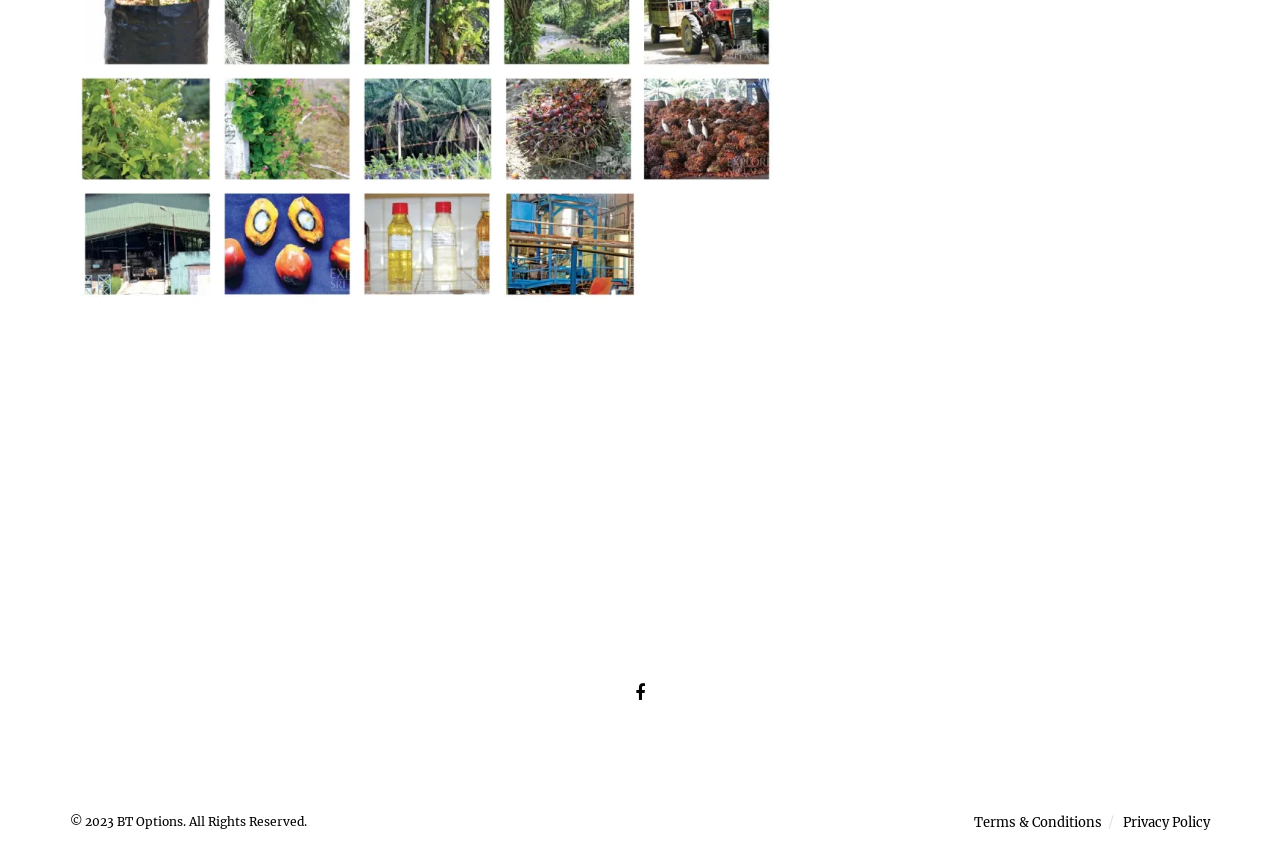Find the bounding box coordinates for the element described here: "Terms & Conditions".

[0.761, 0.953, 0.861, 0.973]